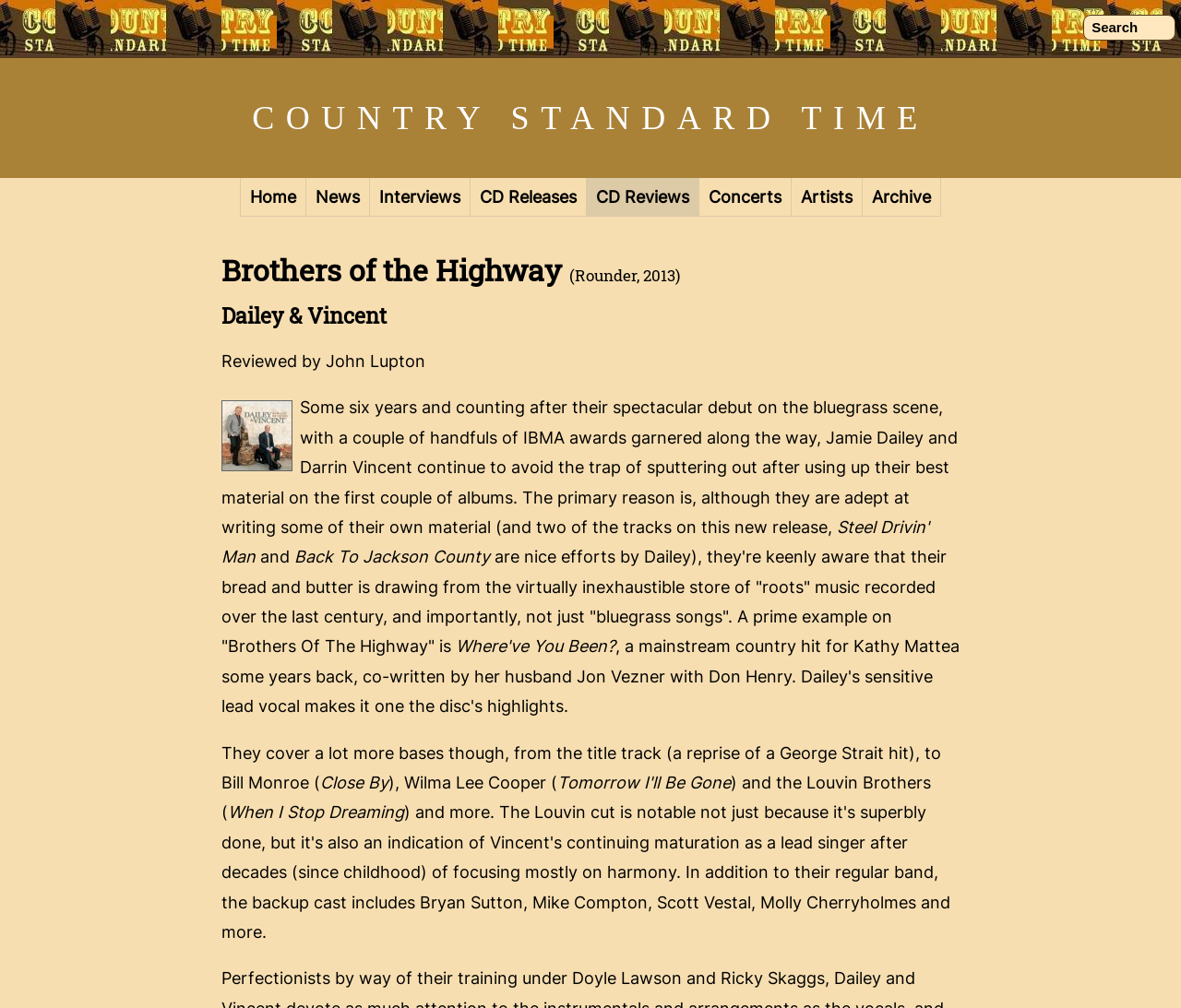Locate the bounding box coordinates of the element to click to perform the following action: 'Read CD Reviews'. The coordinates should be given as four float values between 0 and 1, in the form of [left, top, right, bottom].

[0.497, 0.177, 0.592, 0.215]